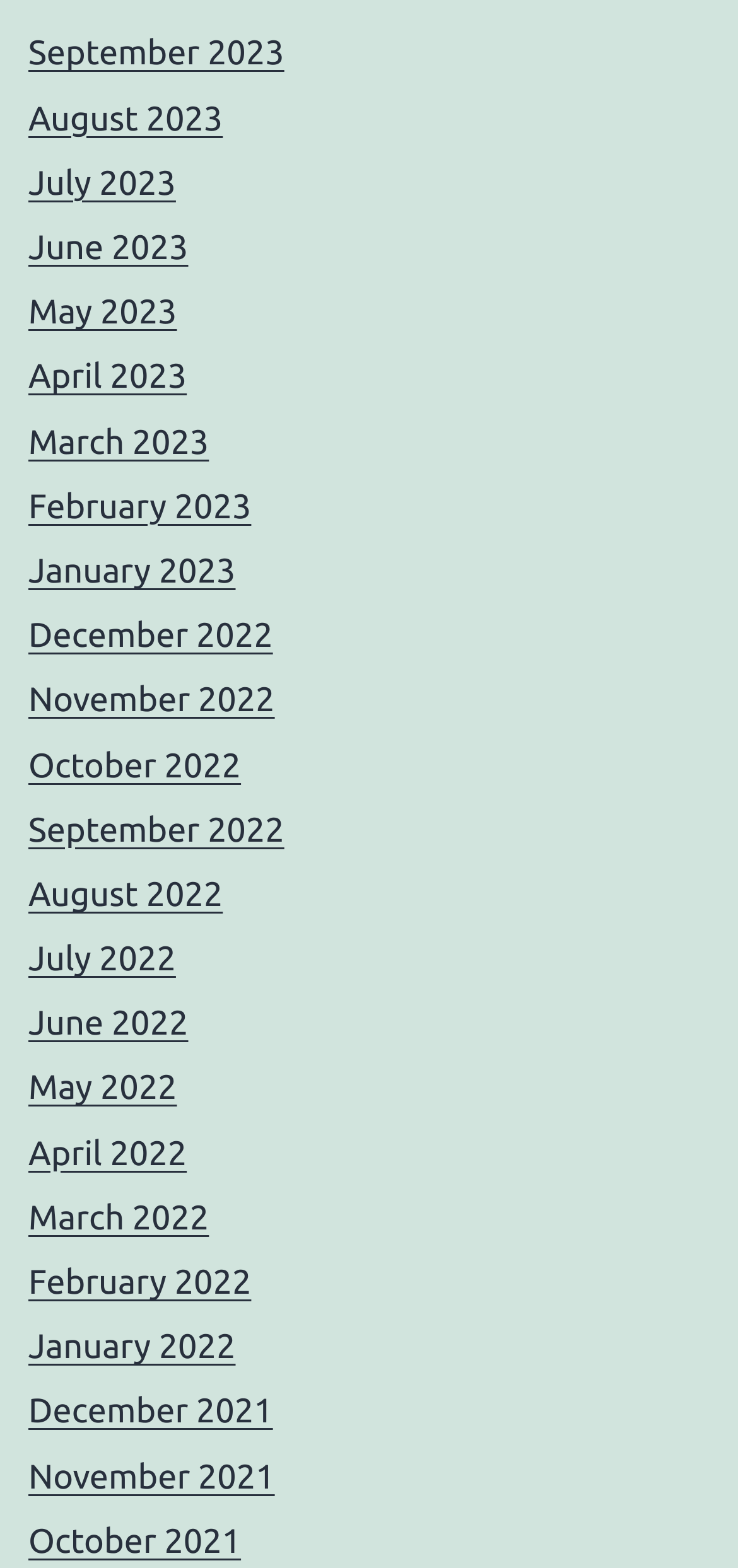Find the bounding box coordinates of the element I should click to carry out the following instruction: "access January 2022".

[0.038, 0.847, 0.319, 0.871]